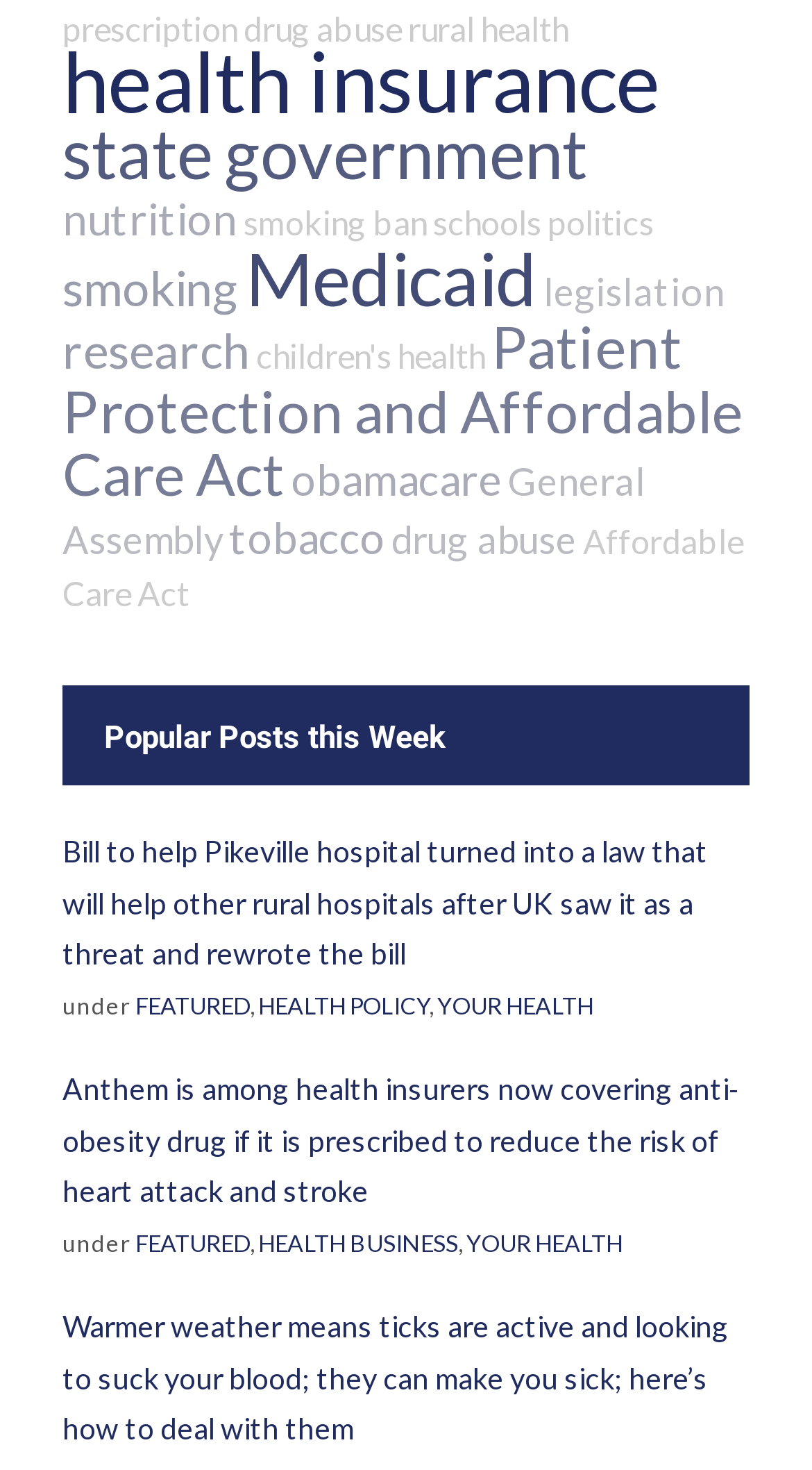Please pinpoint the bounding box coordinates for the region I should click to adhere to this instruction: "Click on 'prescription drug abuse'".

[0.077, 0.005, 0.495, 0.032]